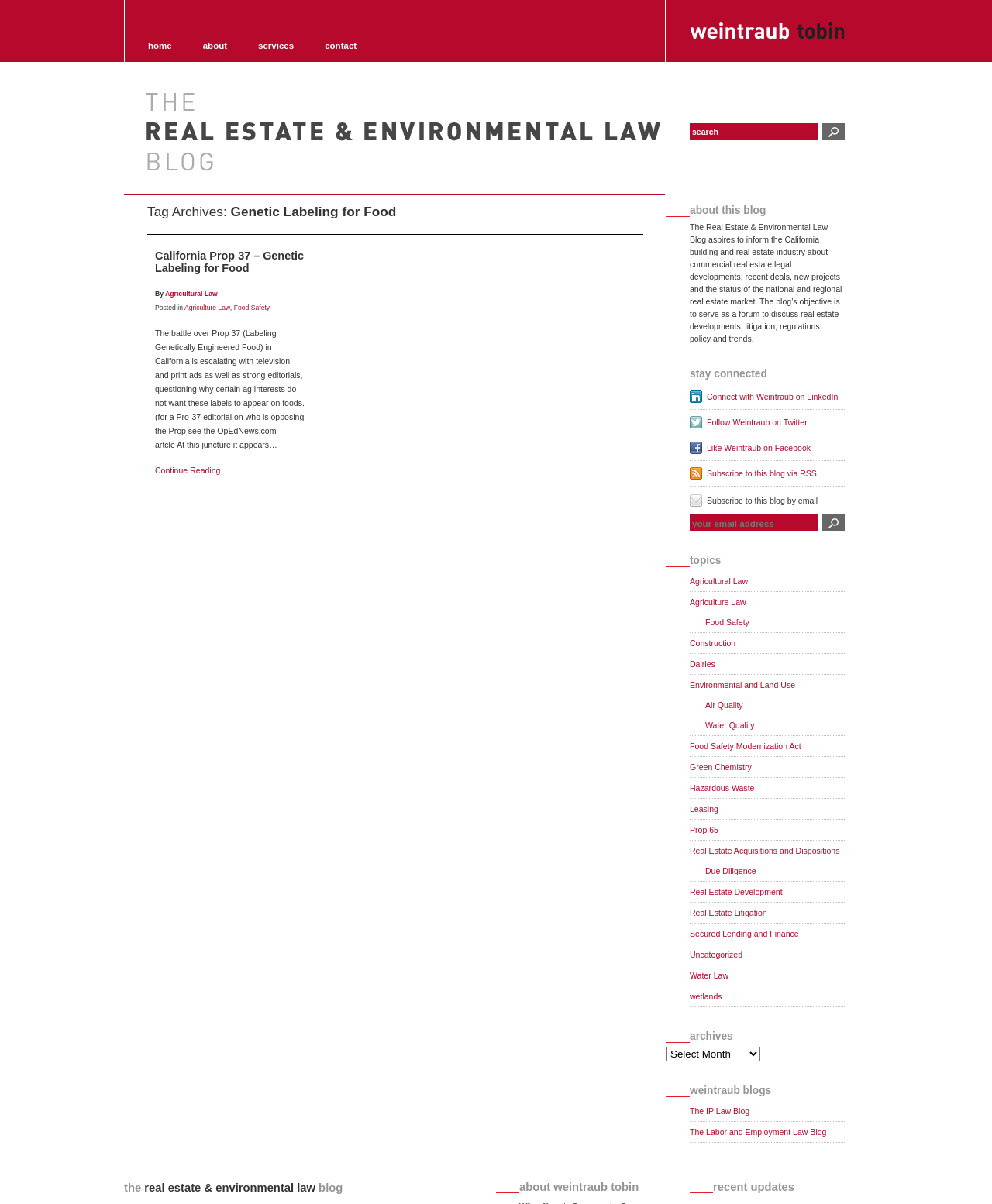What is the topic of the blog post?
Kindly give a detailed and elaborate answer to the question.

I found the answer by looking at the heading element with the text 'California Prop 37 – Genetic Labeling for Food' which is located in the main content area of the webpage.